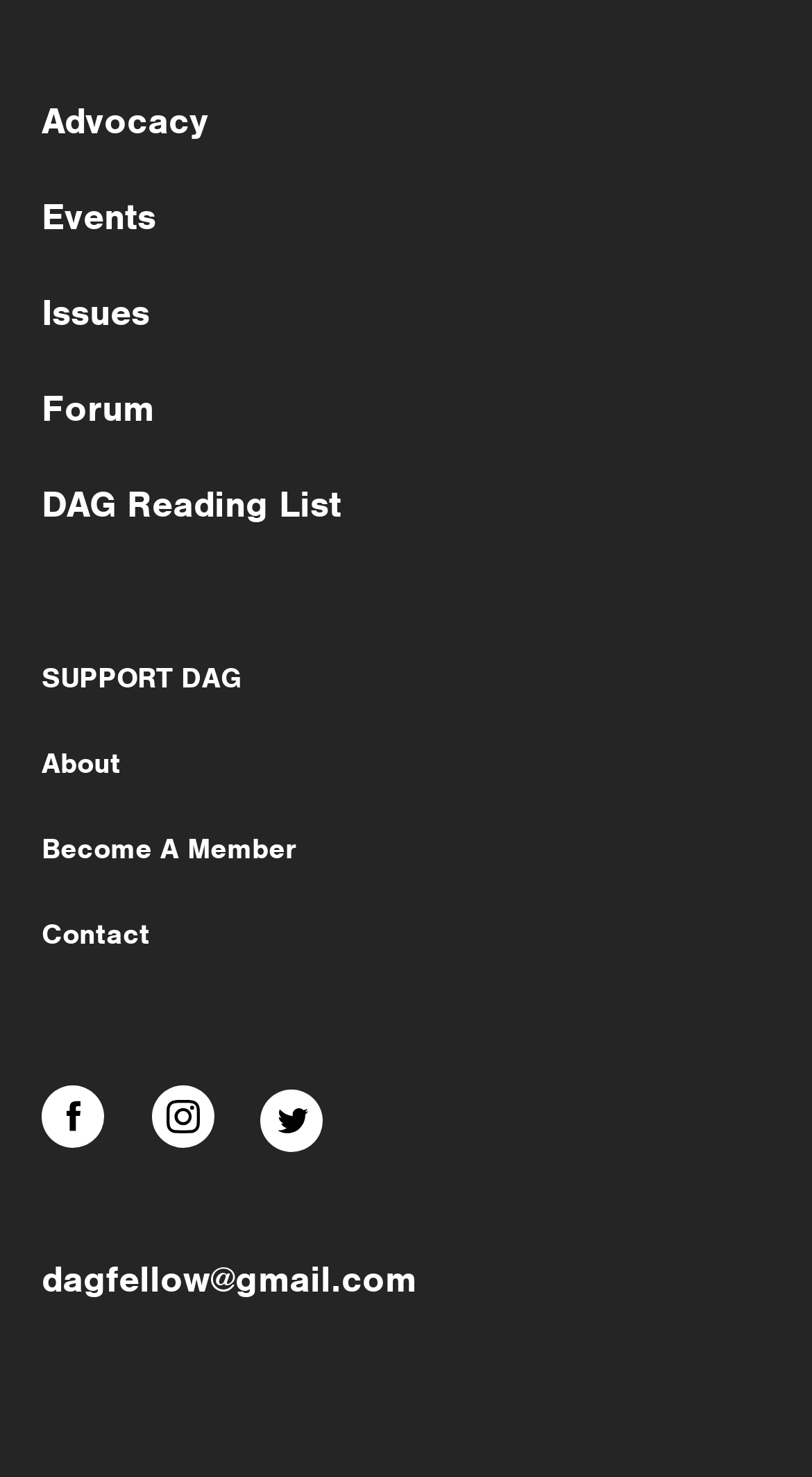Provide a thorough and detailed response to the question by examining the image: 
What is the purpose of the 'SUPPORT DAG' link?

Based on the context of the webpage and the link's text, I inferred that the purpose of the 'SUPPORT DAG' link is to allow users to support DAG, possibly through donations or membership.